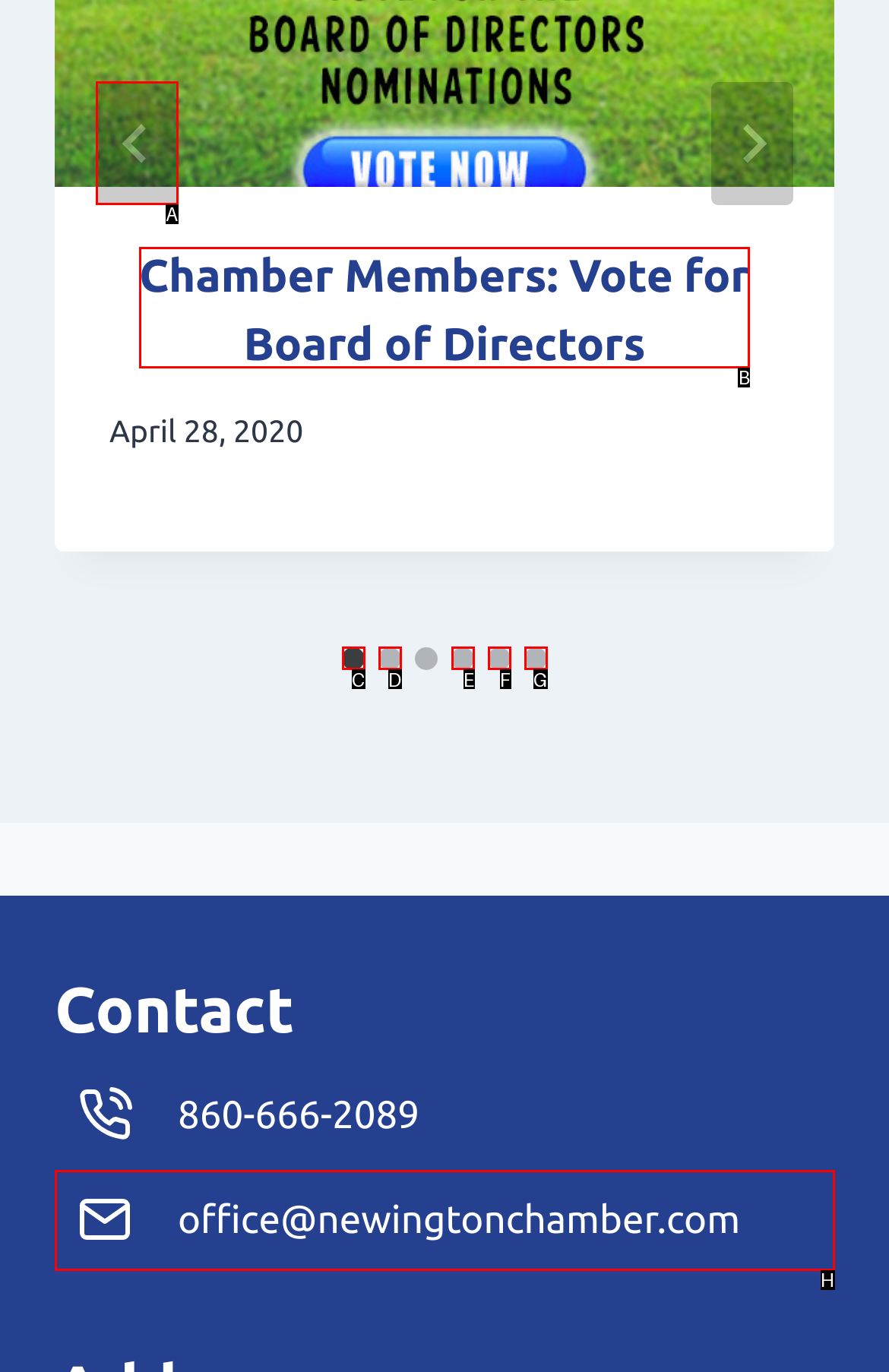Find the HTML element that matches the description provided: aria-label="Go to slide 4"
Answer using the corresponding option letter.

E